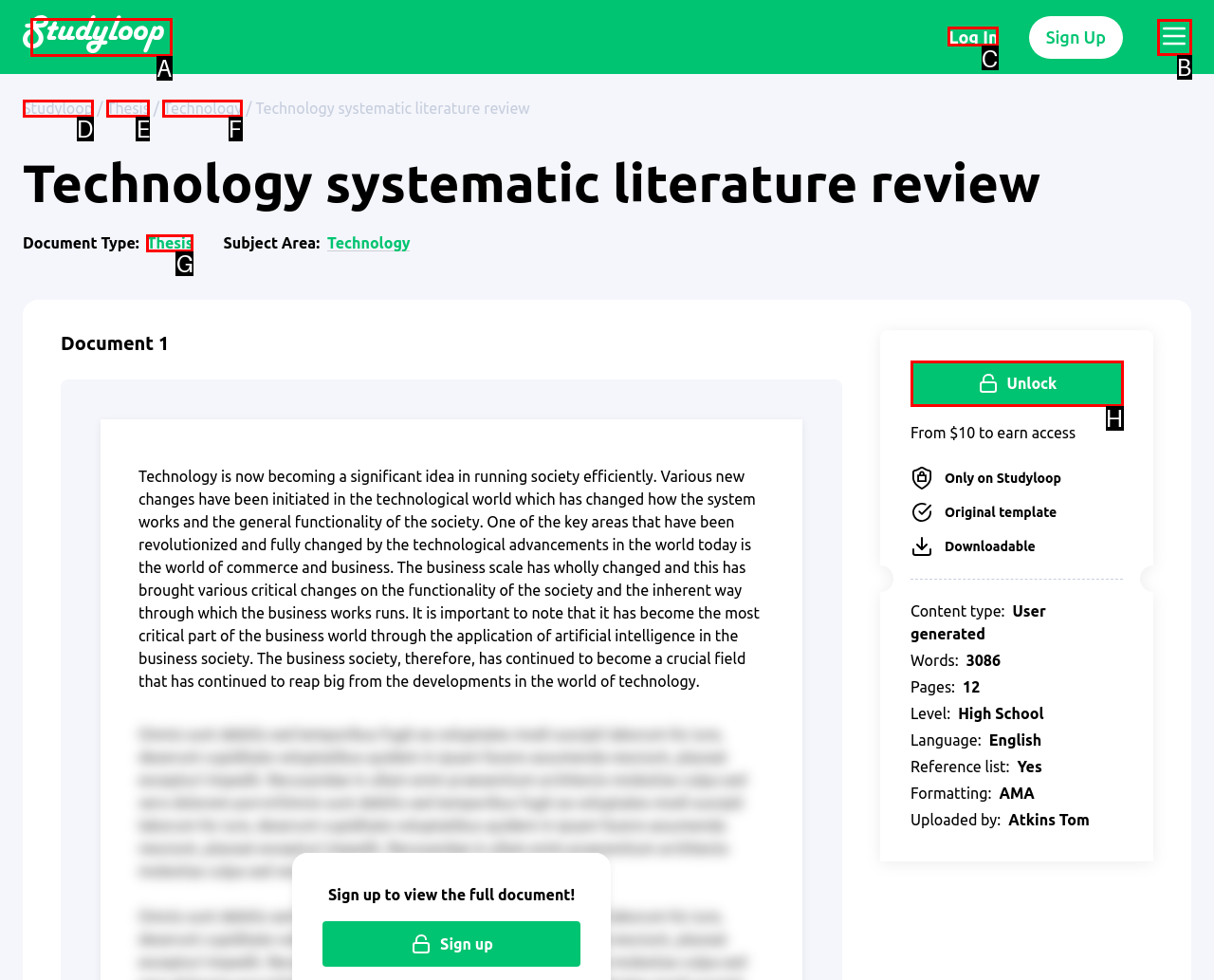Tell me which one HTML element I should click to complete the following instruction: Click on the 'Log In' button
Answer with the option's letter from the given choices directly.

C